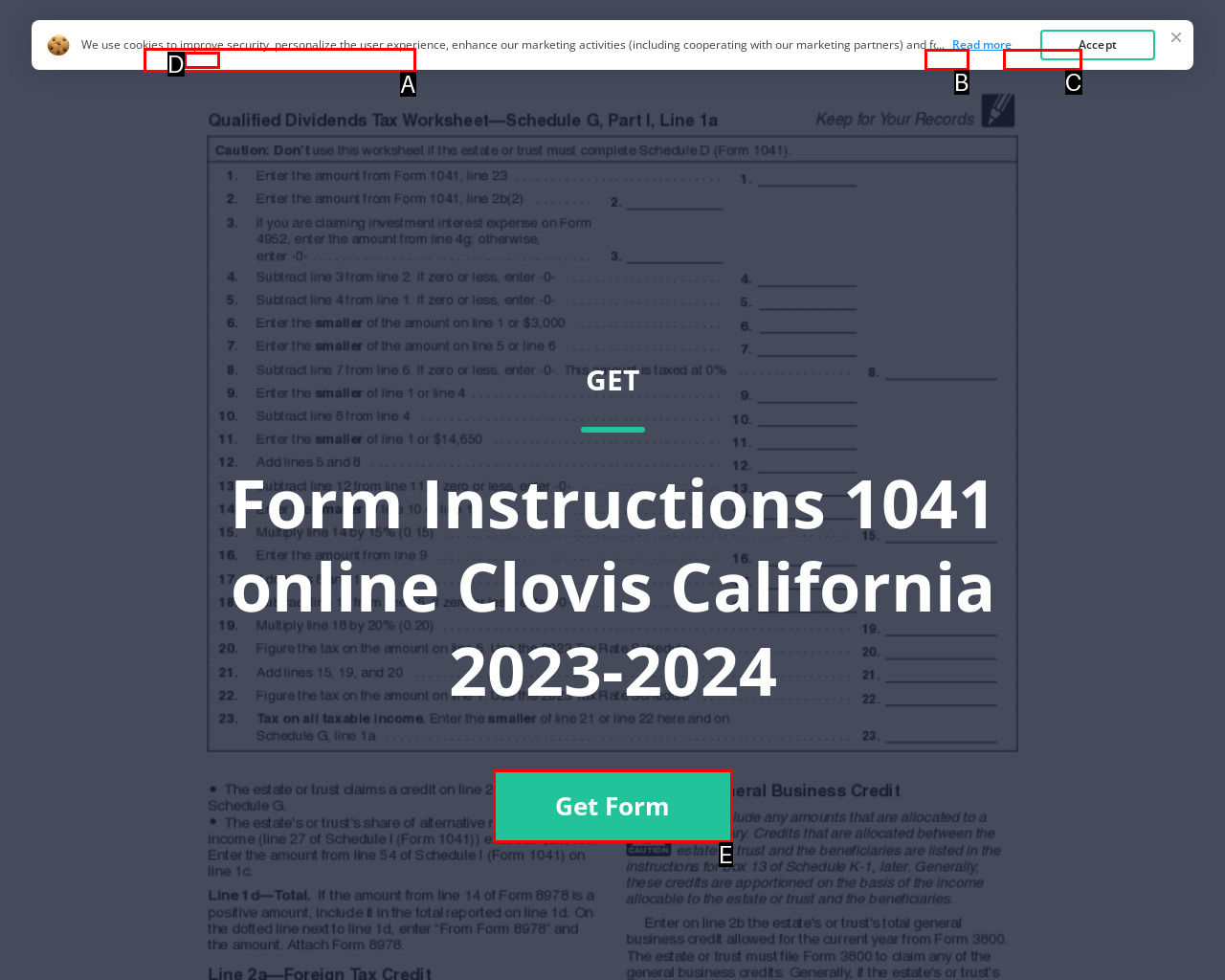Using the provided description: Top Forms, select the most fitting option and return its letter directly from the choices.

C